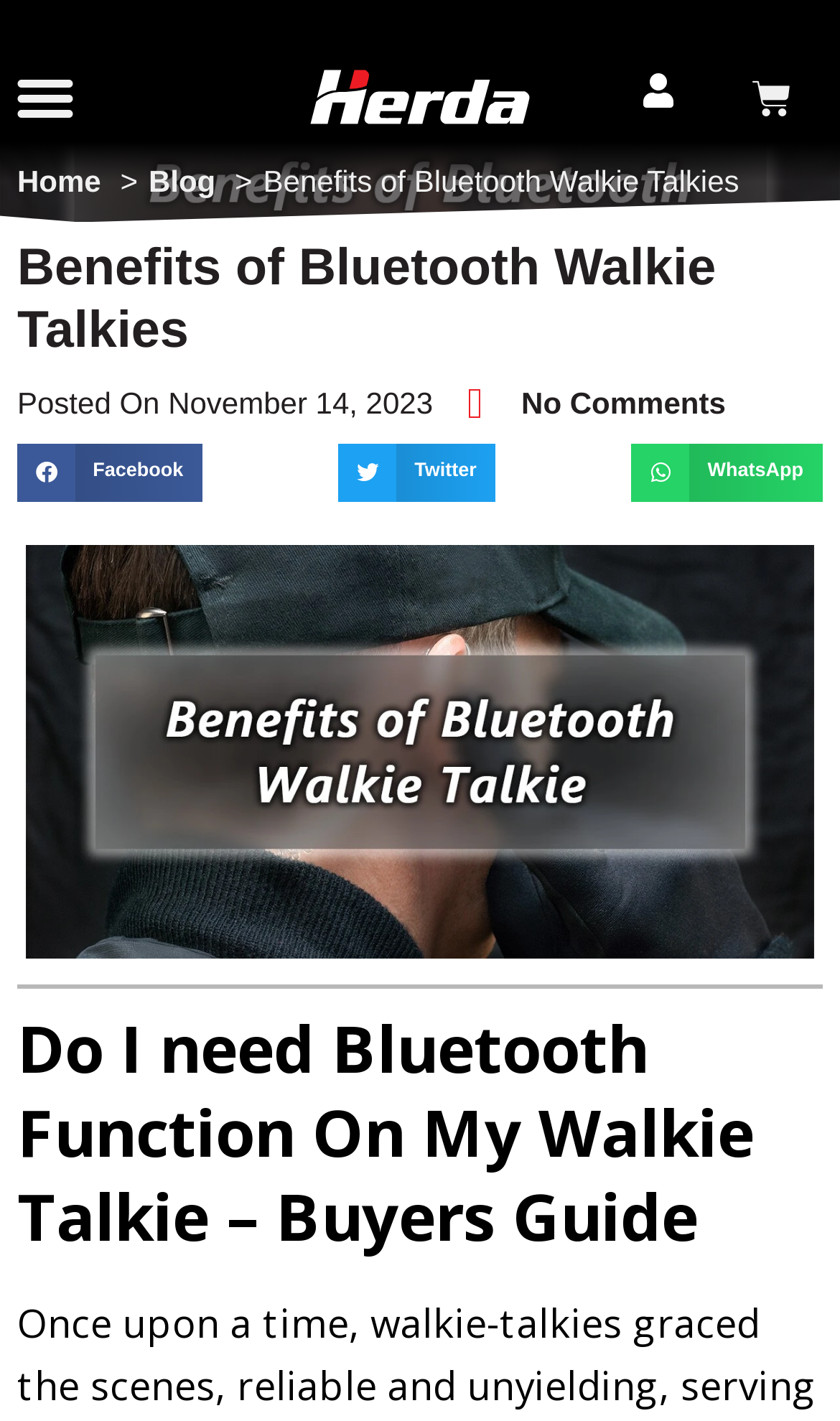Is there a shopping cart icon on the webpage?
Provide an in-depth answer to the question, covering all aspects.

I found a link with the text ' CART' on the webpage, which indicates the presence of a shopping cart icon.